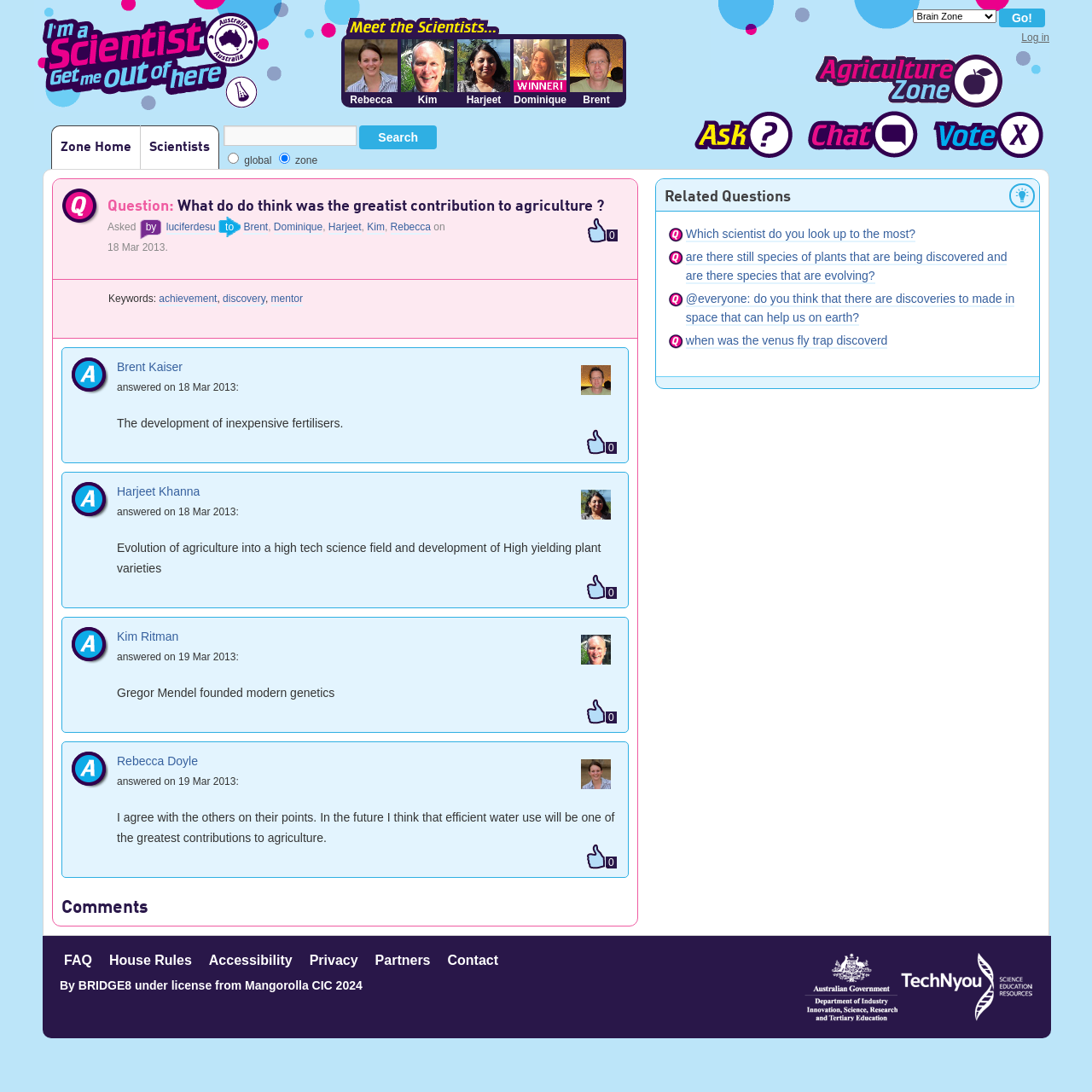Locate the bounding box coordinates of the element that needs to be clicked to carry out the instruction: "Click on the 'Go!' button". The coordinates should be given as four float numbers ranging from 0 to 1, i.e., [left, top, right, bottom].

[0.915, 0.008, 0.957, 0.025]